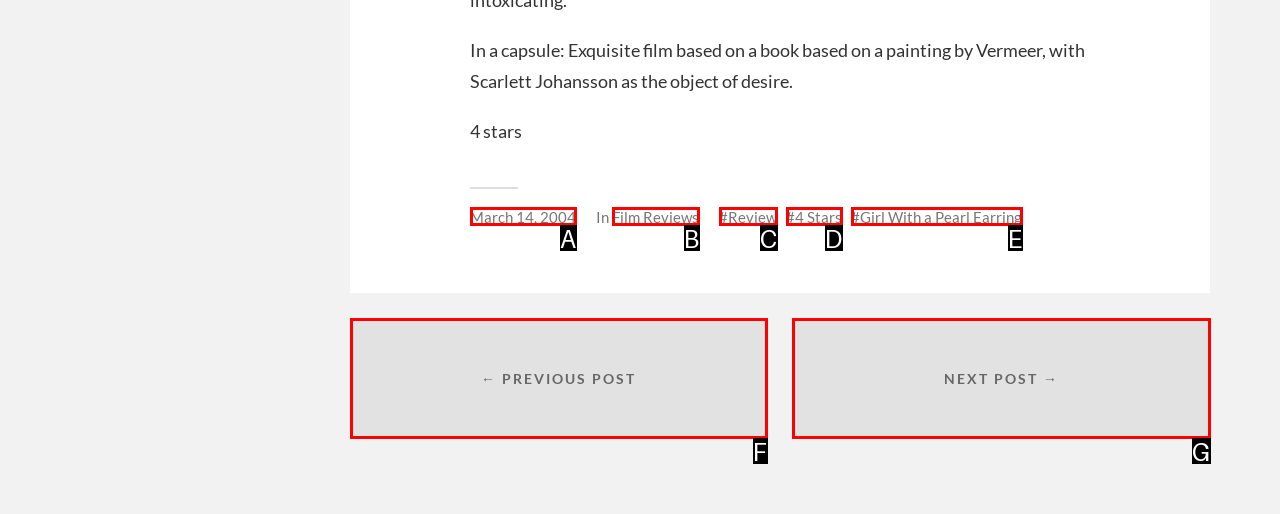Based on the provided element description: ← Previous Post, identify the best matching HTML element. Respond with the corresponding letter from the options shown.

F